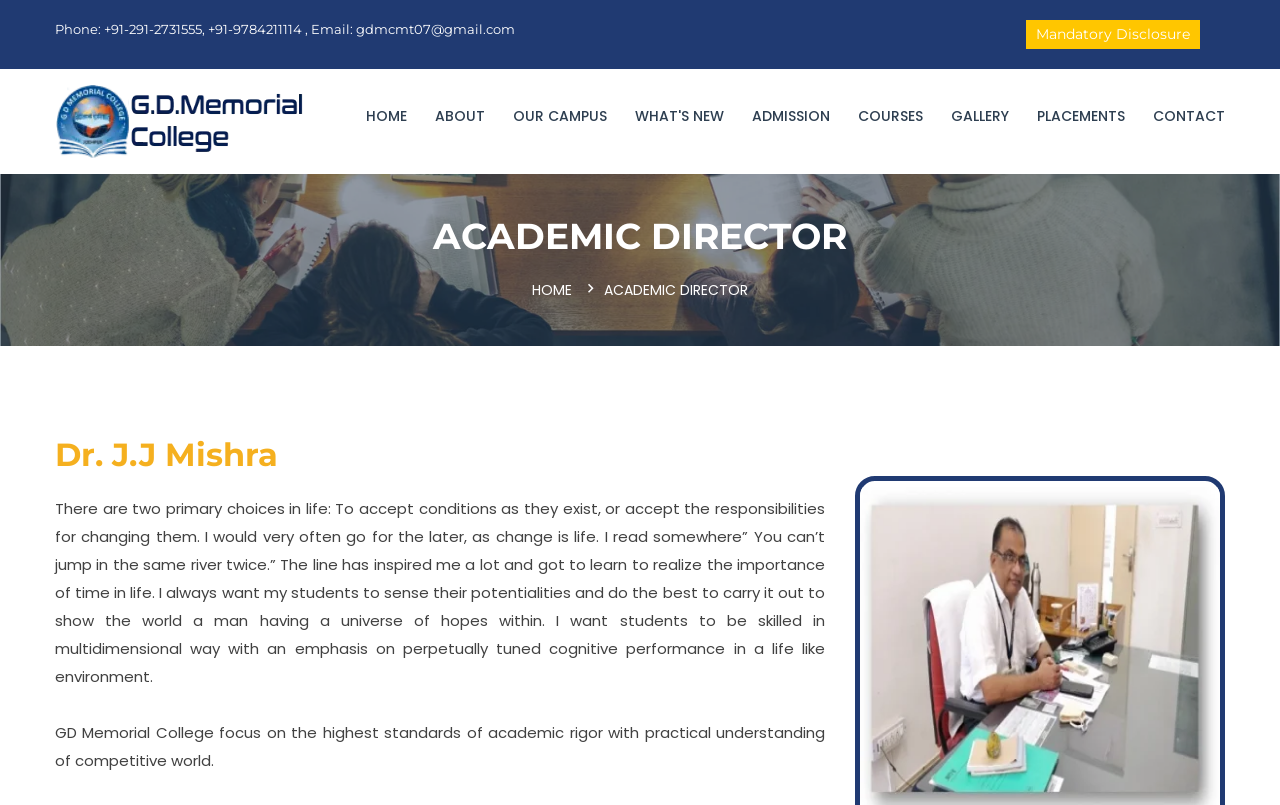Locate the bounding box coordinates of the element's region that should be clicked to carry out the following instruction: "Visit the EDUCAT page". The coordinates need to be four float numbers between 0 and 1, i.e., [left, top, right, bottom].

[0.043, 0.104, 0.238, 0.198]